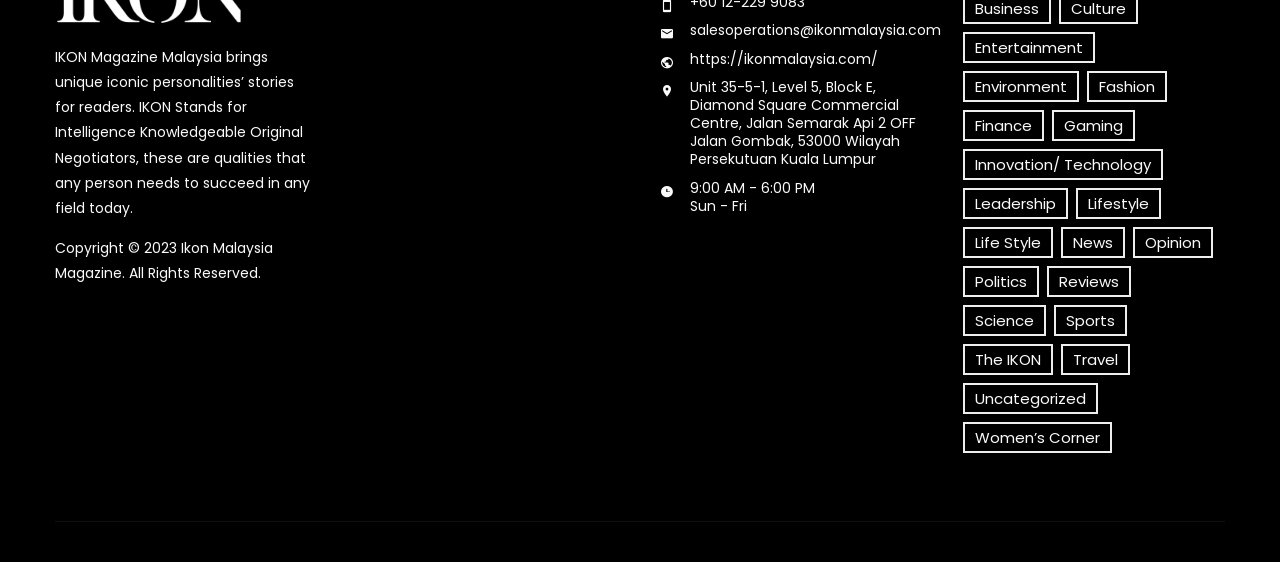Provide the bounding box coordinates of the HTML element described as: "Opinion". The bounding box coordinates should be four float numbers between 0 and 1, i.e., [left, top, right, bottom].

[0.885, 0.404, 0.947, 0.459]